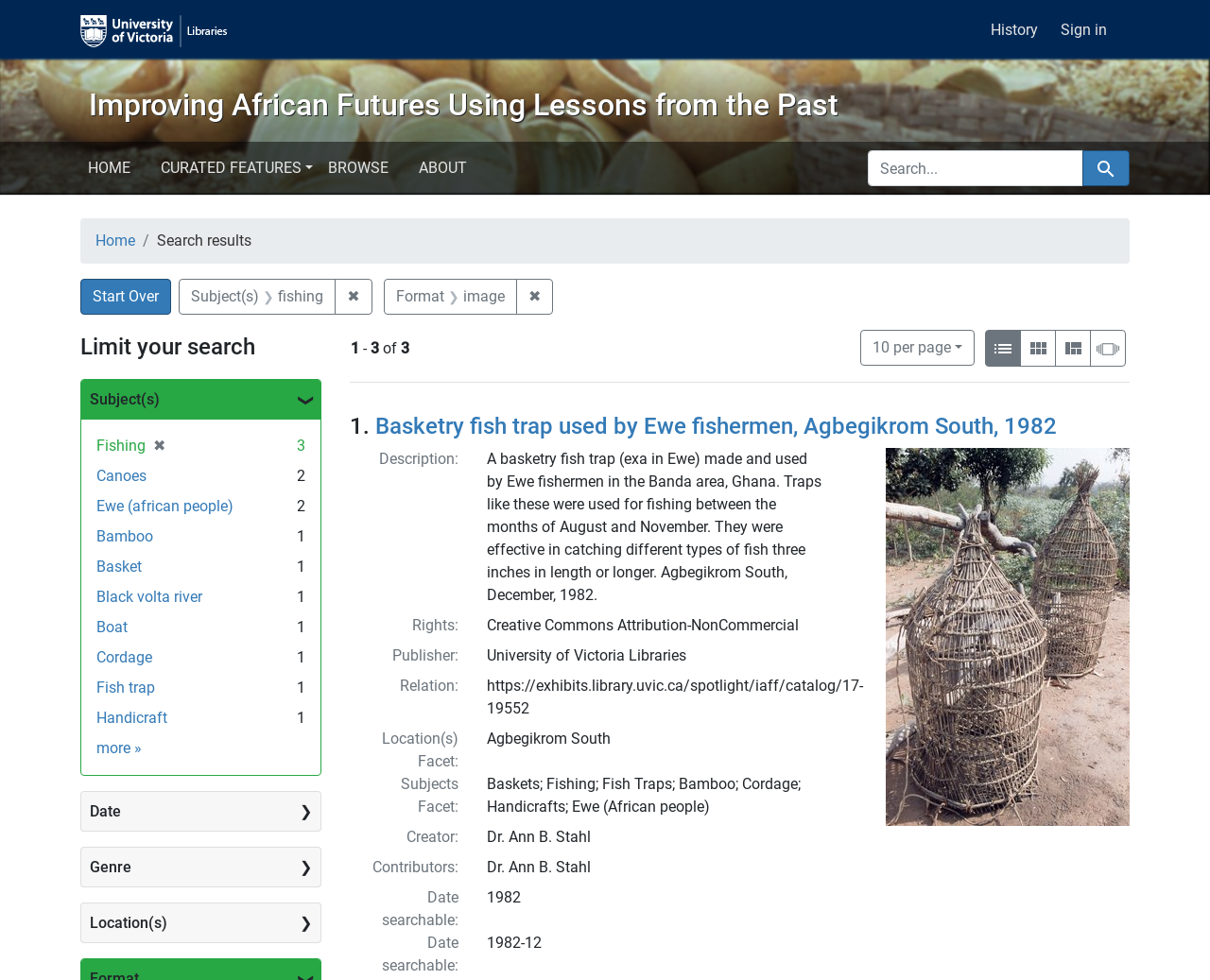Find the primary header on the webpage and provide its text.

Improving African Futures Using Lessons from the Past